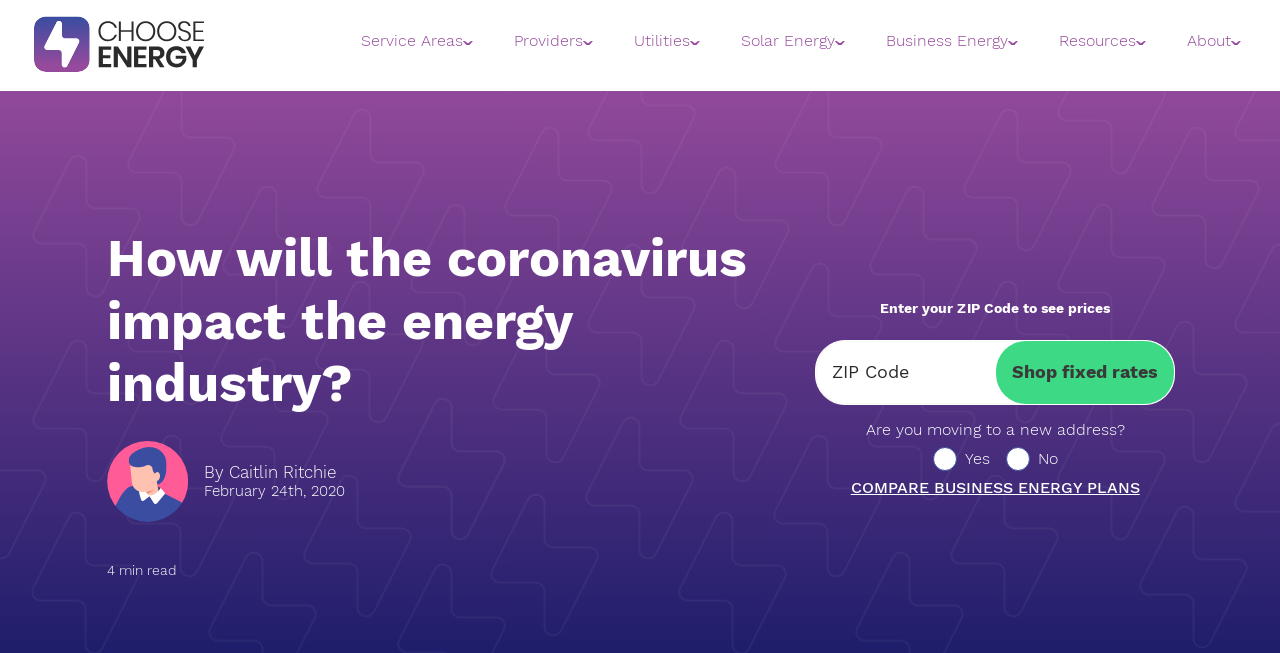Find the bounding box coordinates for the area you need to click to carry out the instruction: "Read about 'Cost of Solar Panels'". The coordinates should be four float numbers between 0 and 1, indicated as [left, top, right, bottom].

[0.515, 0.16, 0.725, 0.219]